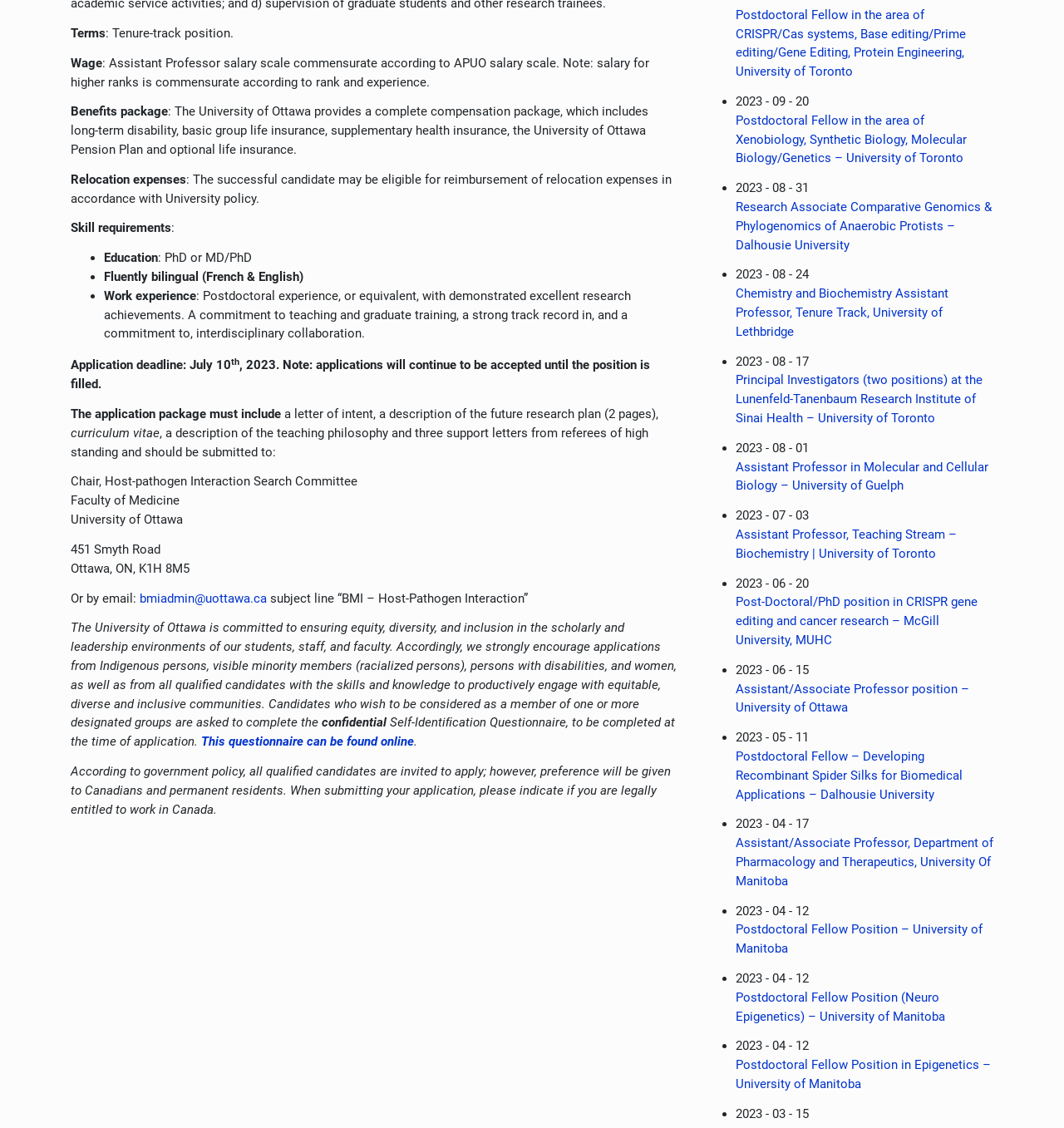Can you show the bounding box coordinates of the region to click on to complete the task described in the instruction: "Click the link to apply for the Assistant Professor position at the University of Ottawa"?

[0.066, 0.454, 0.172, 0.467]